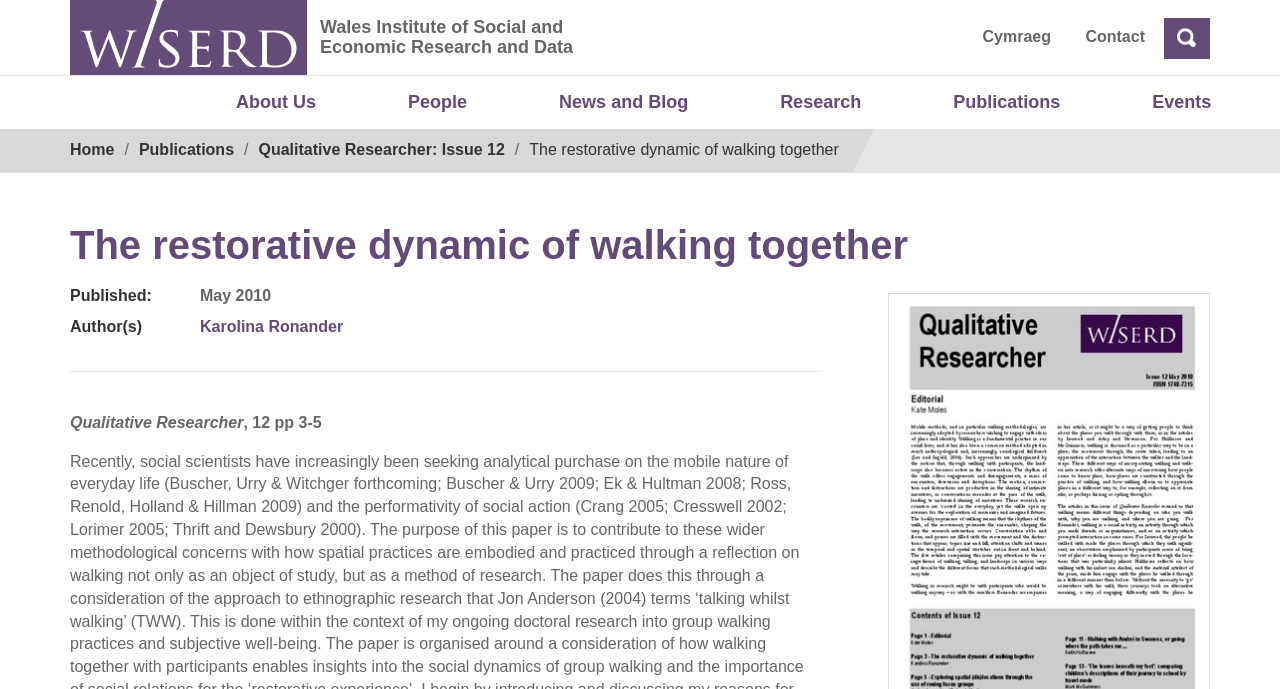Provide the bounding box coordinates of the HTML element this sentence describes: "Cymraeg".

[0.756, 0.038, 0.833, 0.071]